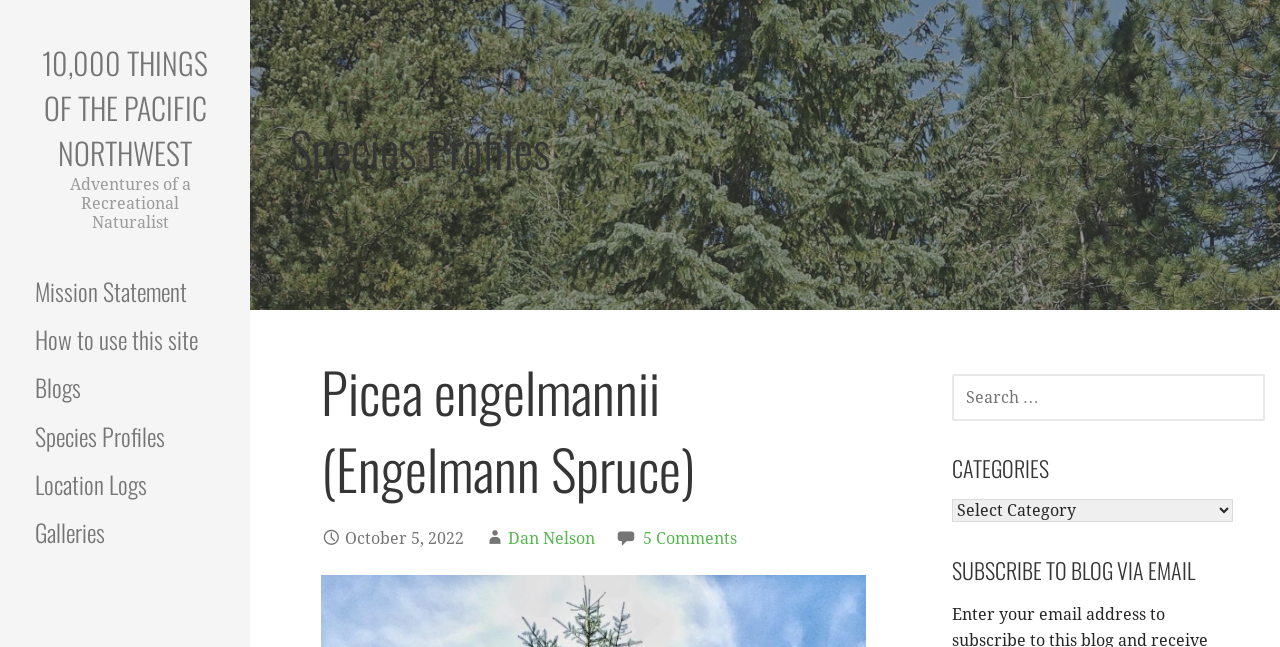Please analyze the image and provide a thorough answer to the question:
What is the purpose of the search box?

The search box is labeled 'SEARCH FOR:' and is accompanied by a search icon, indicating that its purpose is to allow users to search the website.